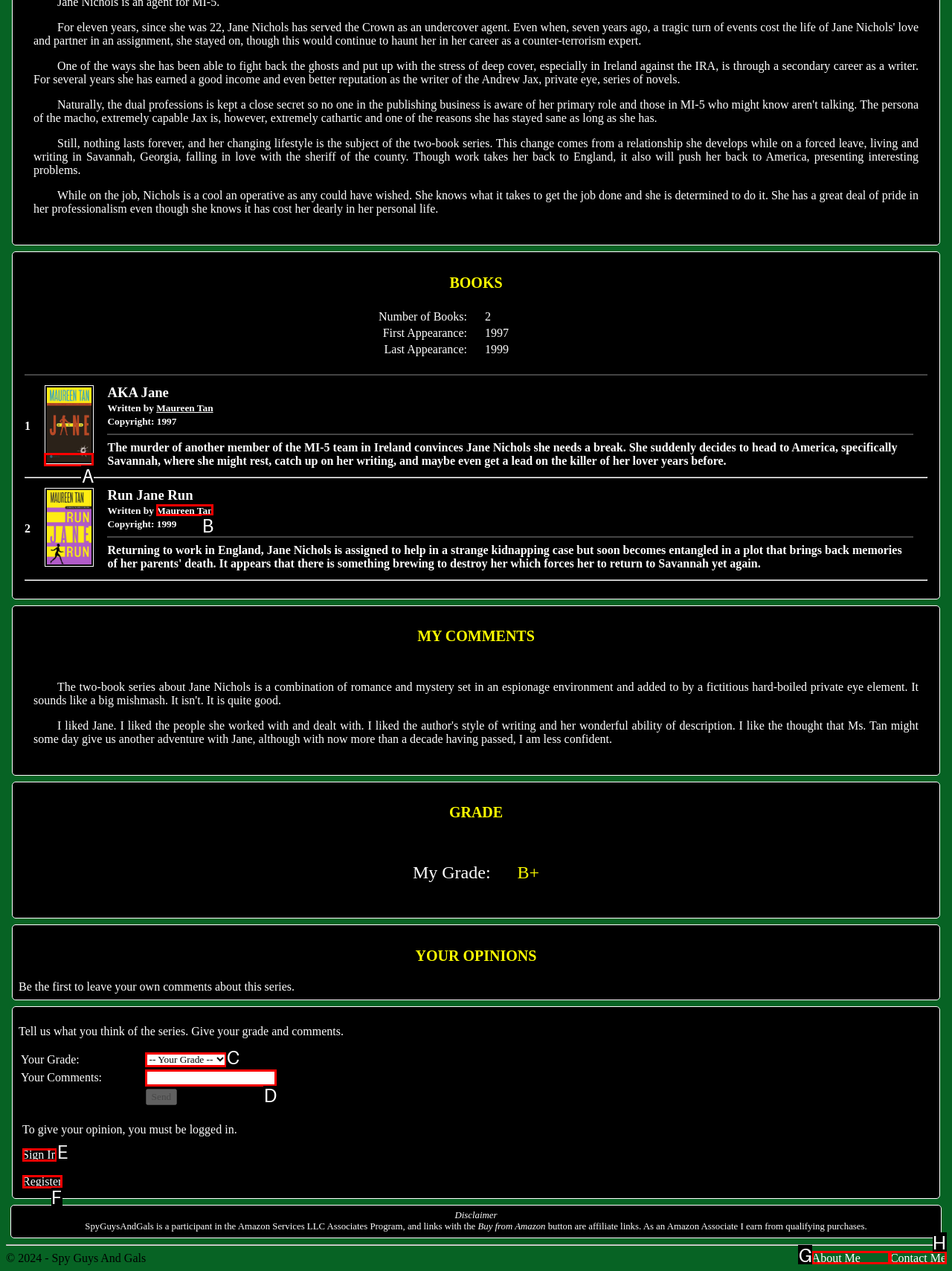Identify which HTML element matches the description: Sign In. Answer with the correct option's letter.

E